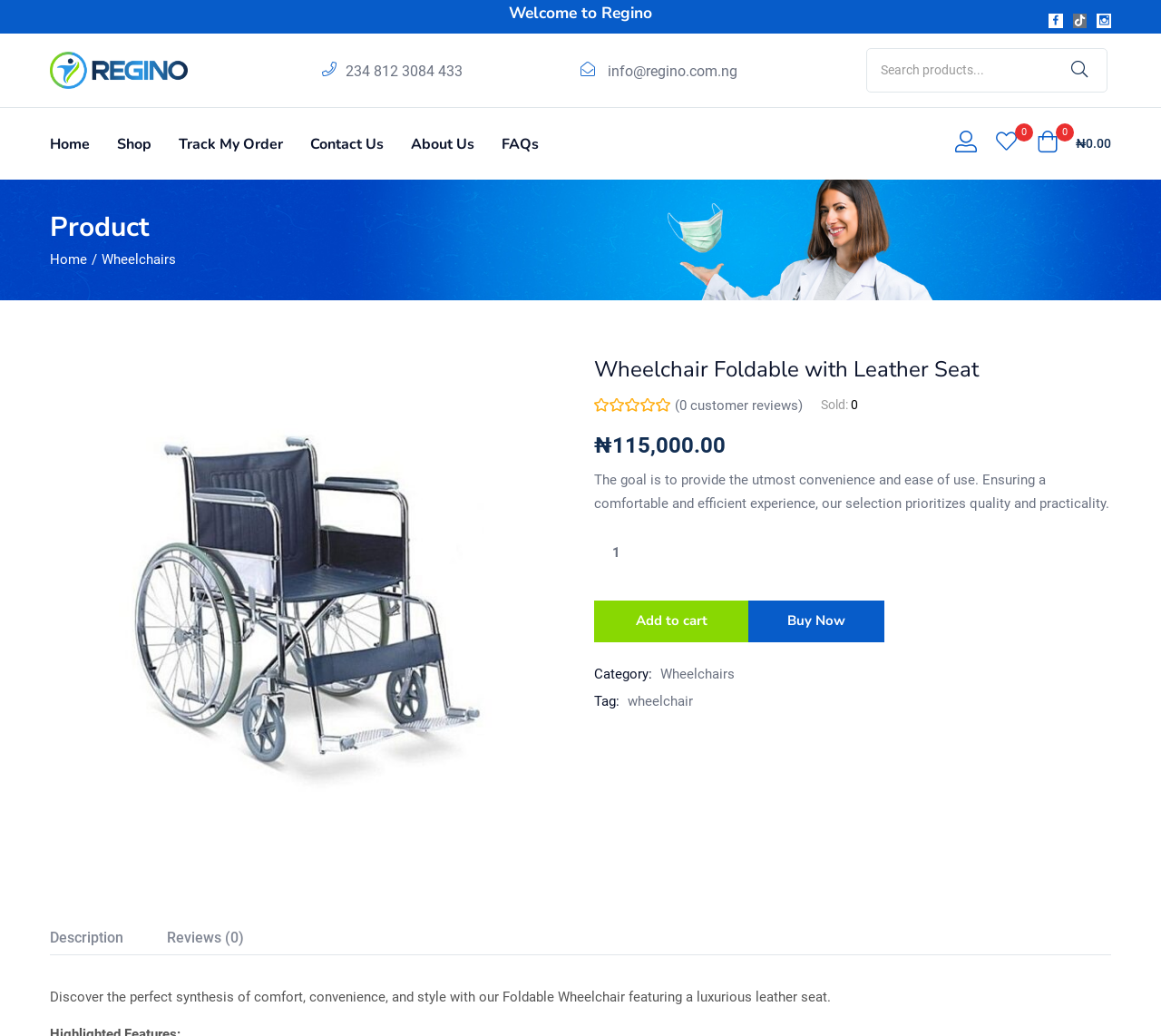Provide the bounding box coordinates of the HTML element described by the text: "Reviews (0)". The coordinates should be in the format [left, top, right, bottom] with values between 0 and 1.

[0.144, 0.894, 0.21, 0.921]